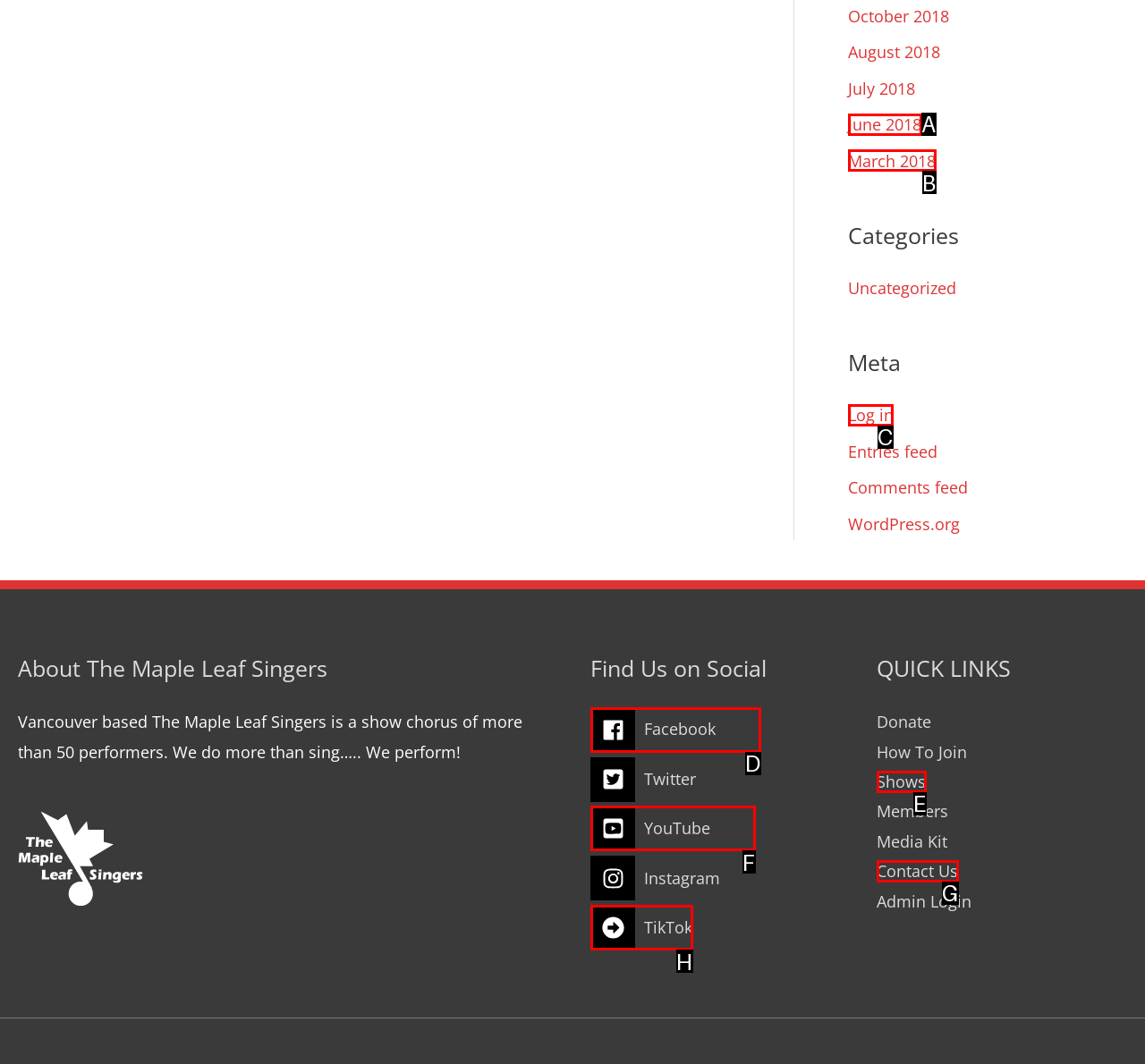Choose the HTML element you need to click to achieve the following task: Schedule an appointment
Respond with the letter of the selected option from the given choices directly.

None